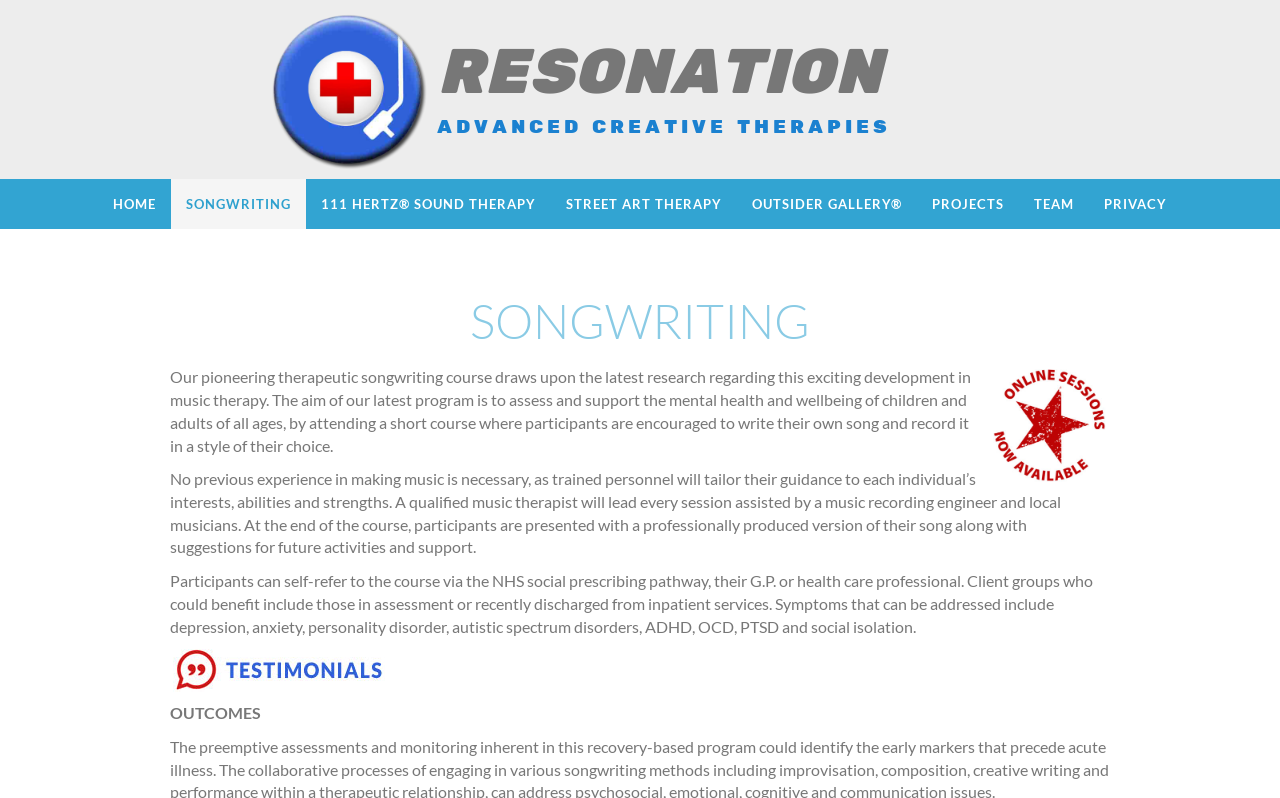Could you provide the bounding box coordinates for the portion of the screen to click to complete this instruction: "Click the link to view OUTCOMES"?

[0.133, 0.881, 0.204, 0.905]